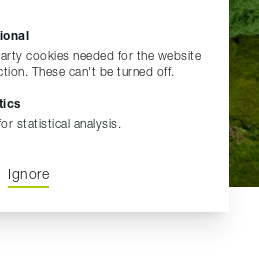Refer to the image and provide an in-depth answer to the question: 
What option is available to bypass the consent requirements?

At the bottom of the consent notice, there is an 'Ignore' button, allowing users to bypass the consent requirements and proceed with their website navigation.